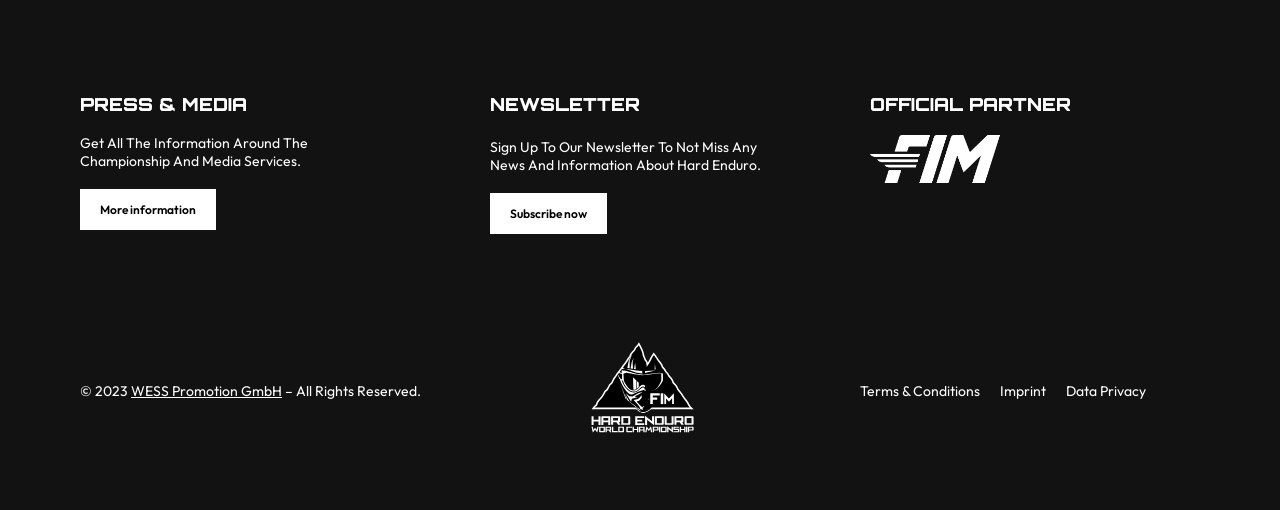What is the name of the official partner?
Answer the question in as much detail as possible.

The section 'OFFICIAL PARTNER' has a link 'fim' and an image with the same name, which indicates that fim is the official partner.